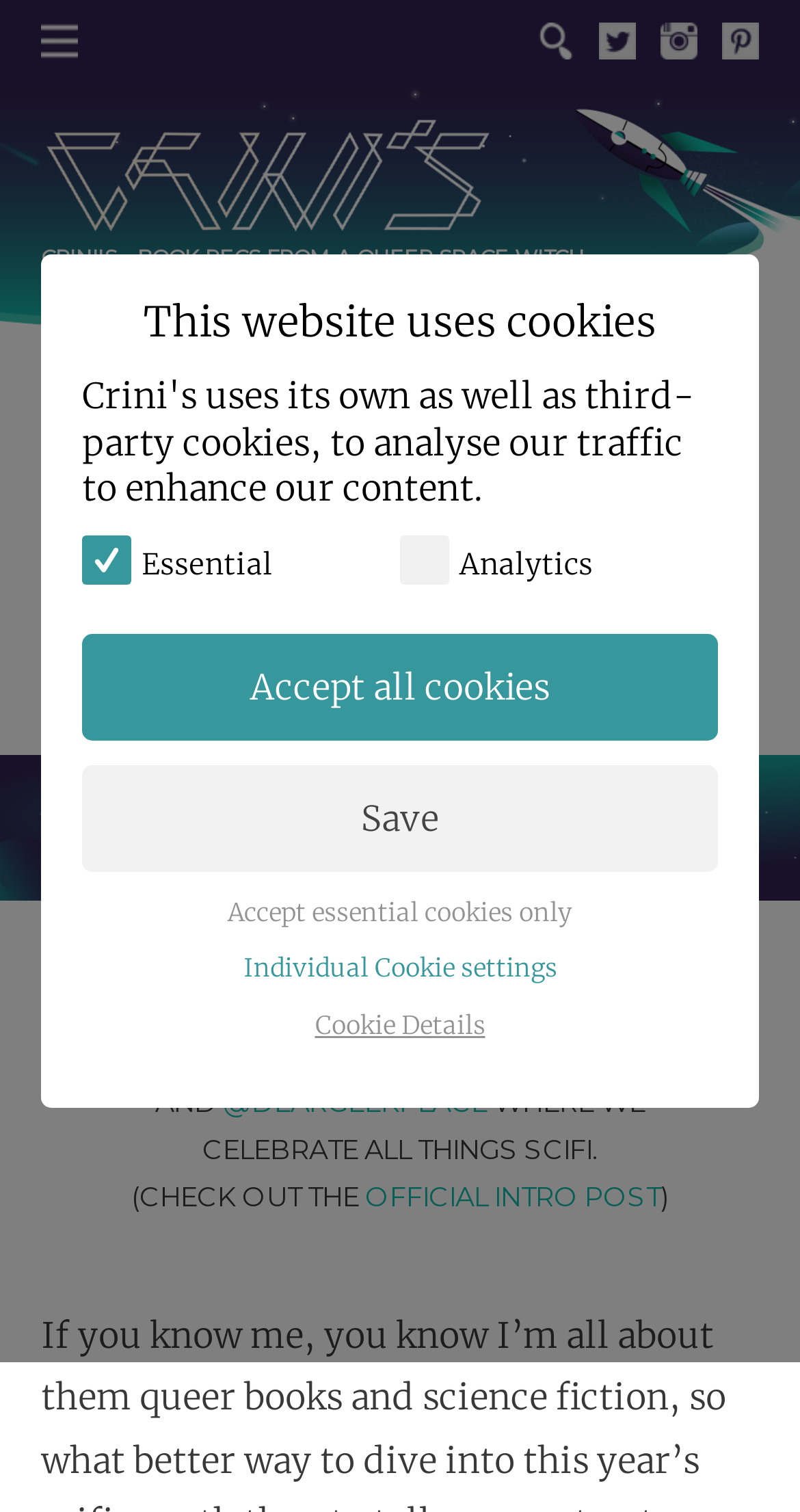Based on the image, please respond to the question with as much detail as possible:
What is the date of the post?

I found the date of the post in the static text element 'NOV 1, 2020' located below the top navigation bar.